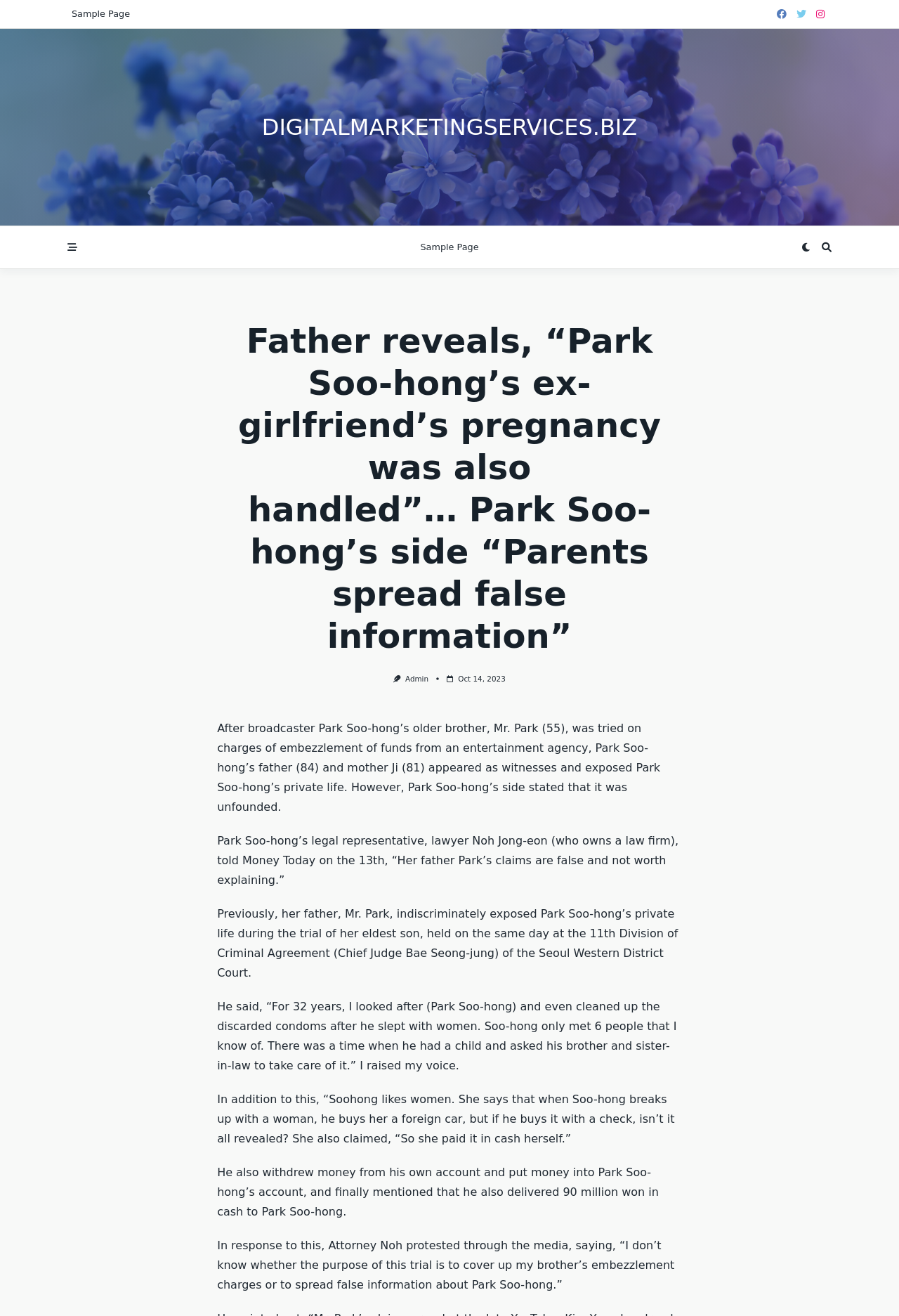Given the webpage screenshot and the description, determine the bounding box coordinates (top-left x, top-left y, bottom-right x, bottom-right y) that define the location of the UI element matching this description: Top rated

None